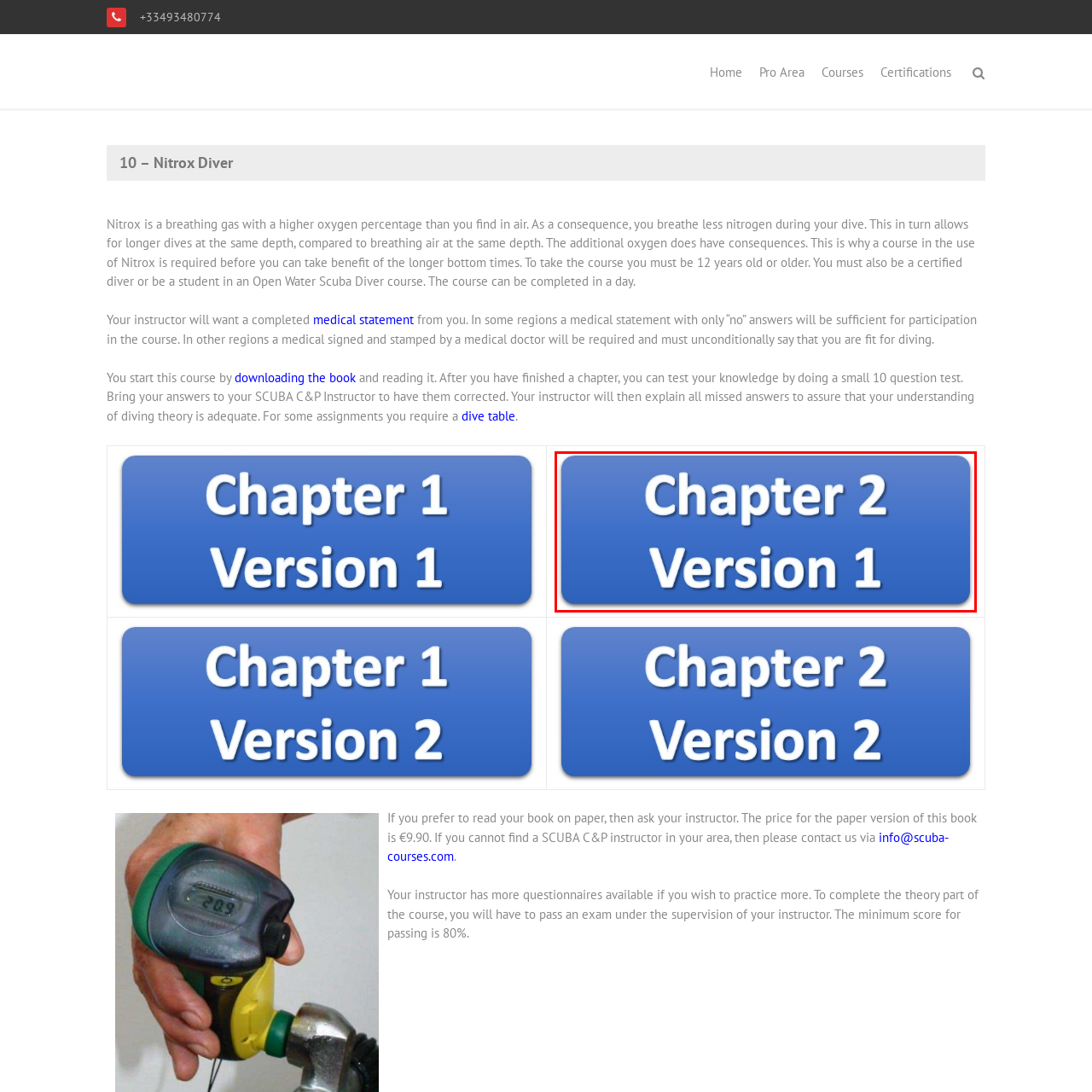Review the image segment marked with the grey border and deliver a thorough answer to the following question, based on the visual information provided: 
What is the purpose of the button?

The purpose of the button is navigational or informational because the caption suggests that it serves as a feature within an online educational context, guiding students through the structured learning process.